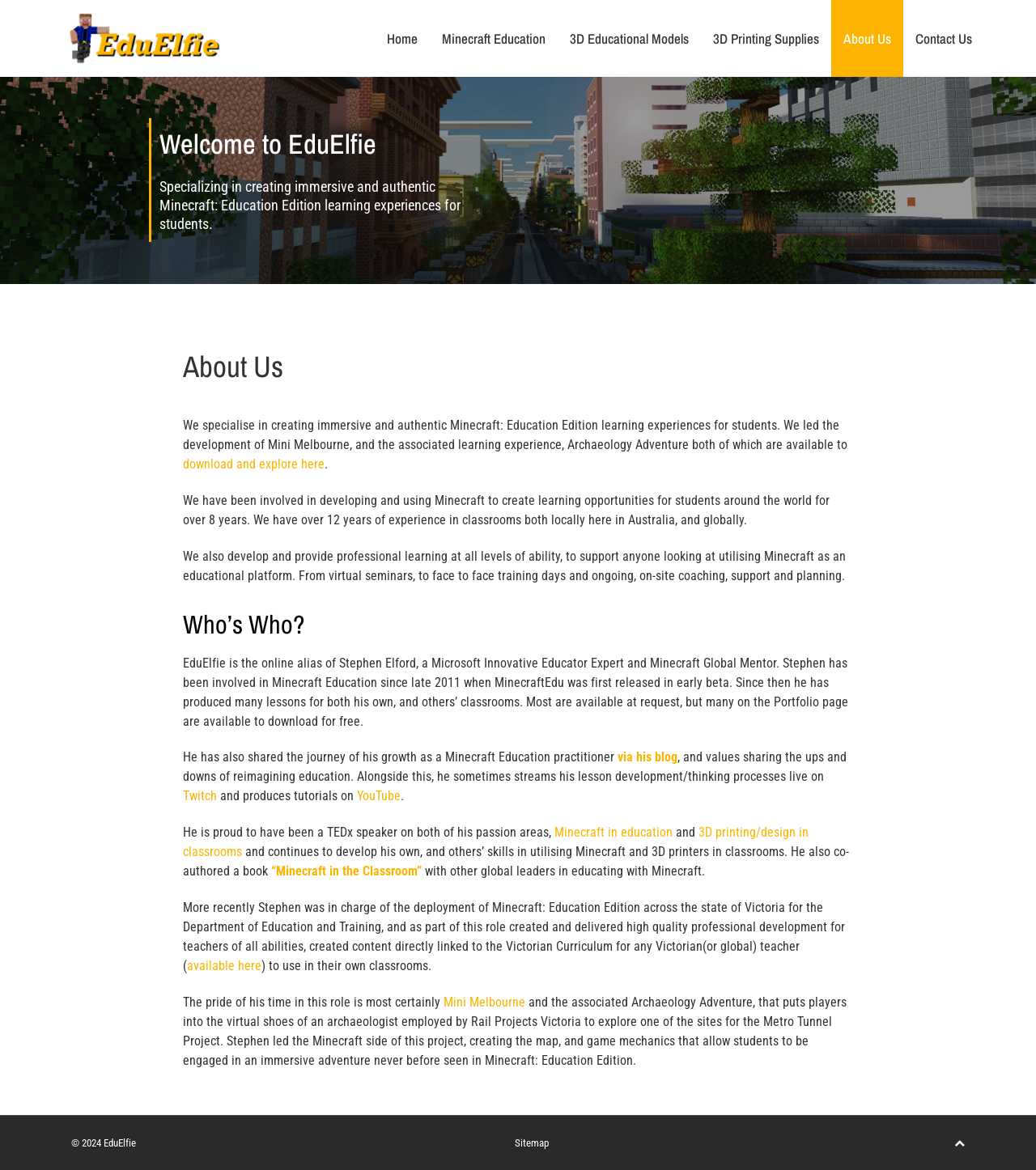Specify the bounding box coordinates of the area to click in order to follow the given instruction: "Read about who's behind EduElfie."

[0.177, 0.517, 0.823, 0.55]